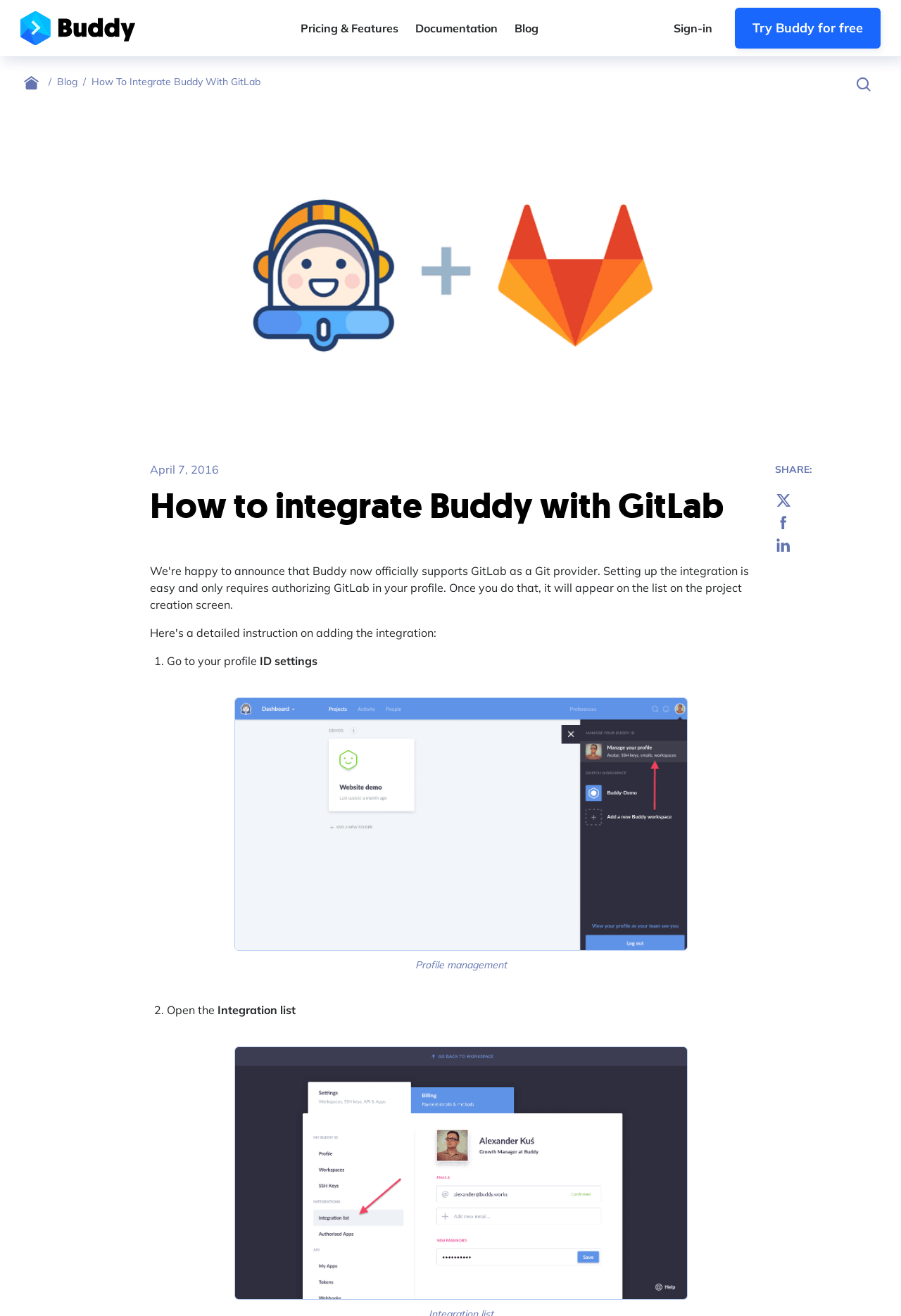Write a detailed summary of the webpage, including text, images, and layout.

The webpage is about integrating Buddy with GitLab. At the top left, there is a link to go to Buddy's homepage, accompanied by a small image. Below this, there is a navigation menu with links to "Pricing & Features", "Documentation", "Blog", and "Sign-in". On the top right, there is a call-to-action button to "Try Buddy for free".

Below the navigation menu, there is a breadcrumbs navigation section, which shows the current page's location in the website's hierarchy. It consists of links to the "Home page" and "Blog", followed by the current page's title, "How To Integrate Buddy With GitLab".

On the right side of the breadcrumbs navigation, there is a search bar with a label "Click to search" and a magnifying glass icon. Below this, there is a large image related to the article's topic.

The main content of the webpage is an article titled "How to integrate Buddy with GitLab", which is dated April 7, 2016. The article is divided into a series of steps, each marked with a numbered list marker. The steps include instructions such as "Go to your profile" and "Open the Integration list", accompanied by buttons and images.

At the bottom of the article, there are social media sharing buttons for Twitter, Facebook, and Linkedin, each with its respective icon.